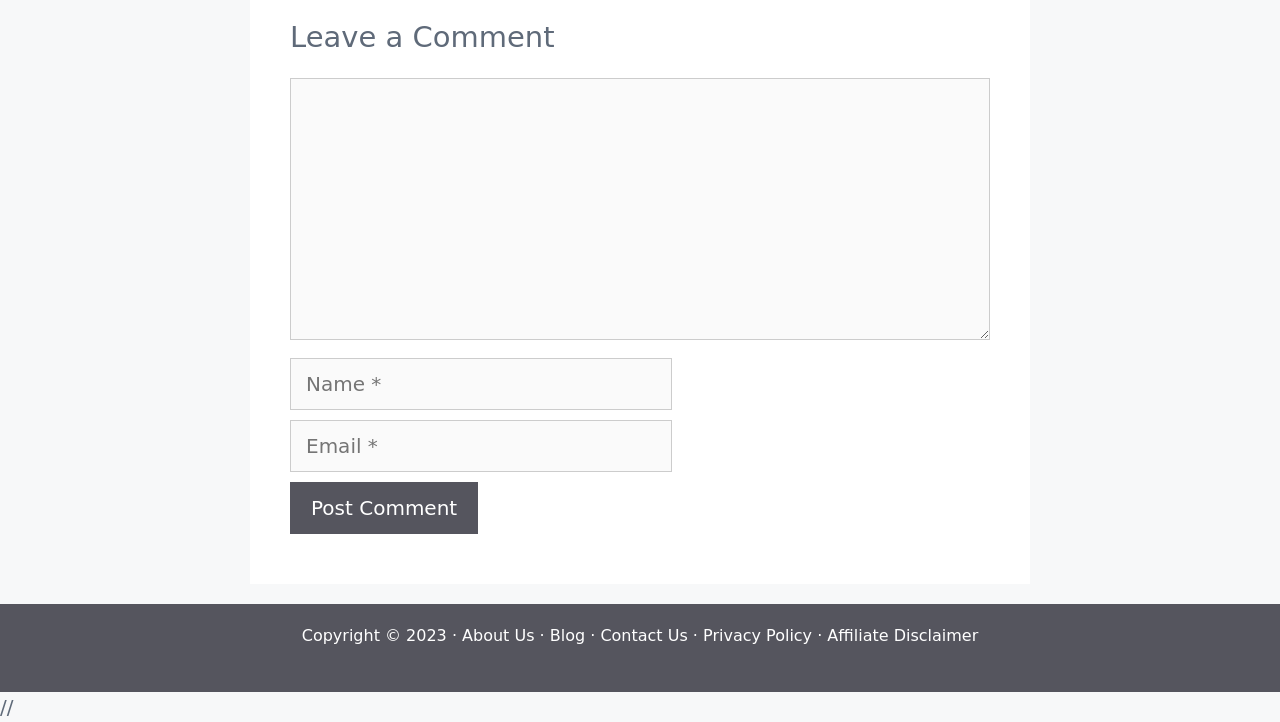Determine the bounding box coordinates for the region that must be clicked to execute the following instruction: "click the link to read more reviews and information".

None